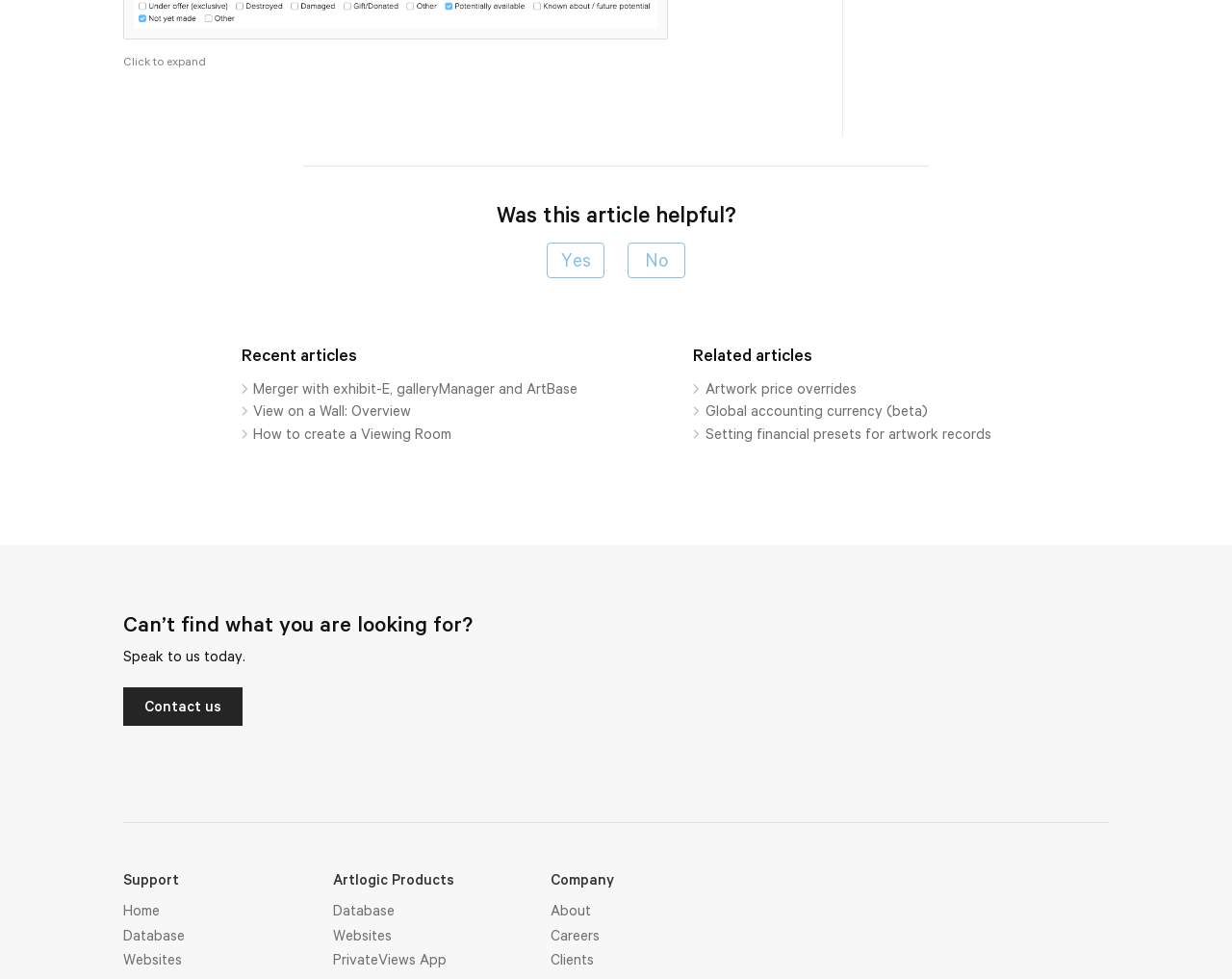Reply to the question with a single word or phrase:
What is the purpose of the radio buttons?

To rate article helpfulness